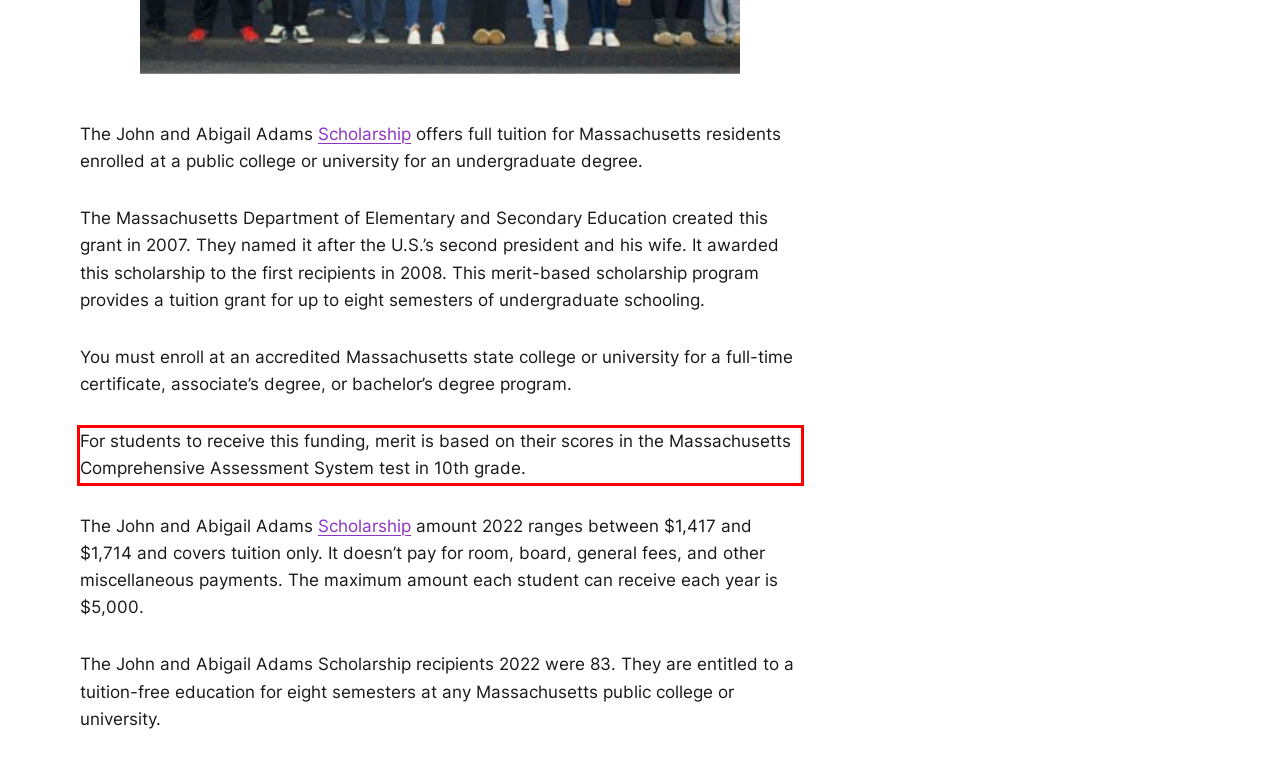Analyze the red bounding box in the provided webpage screenshot and generate the text content contained within.

For students to receive this funding, merit is based on their scores in the Massachusetts Comprehensive Assessment System test in 10th grade.